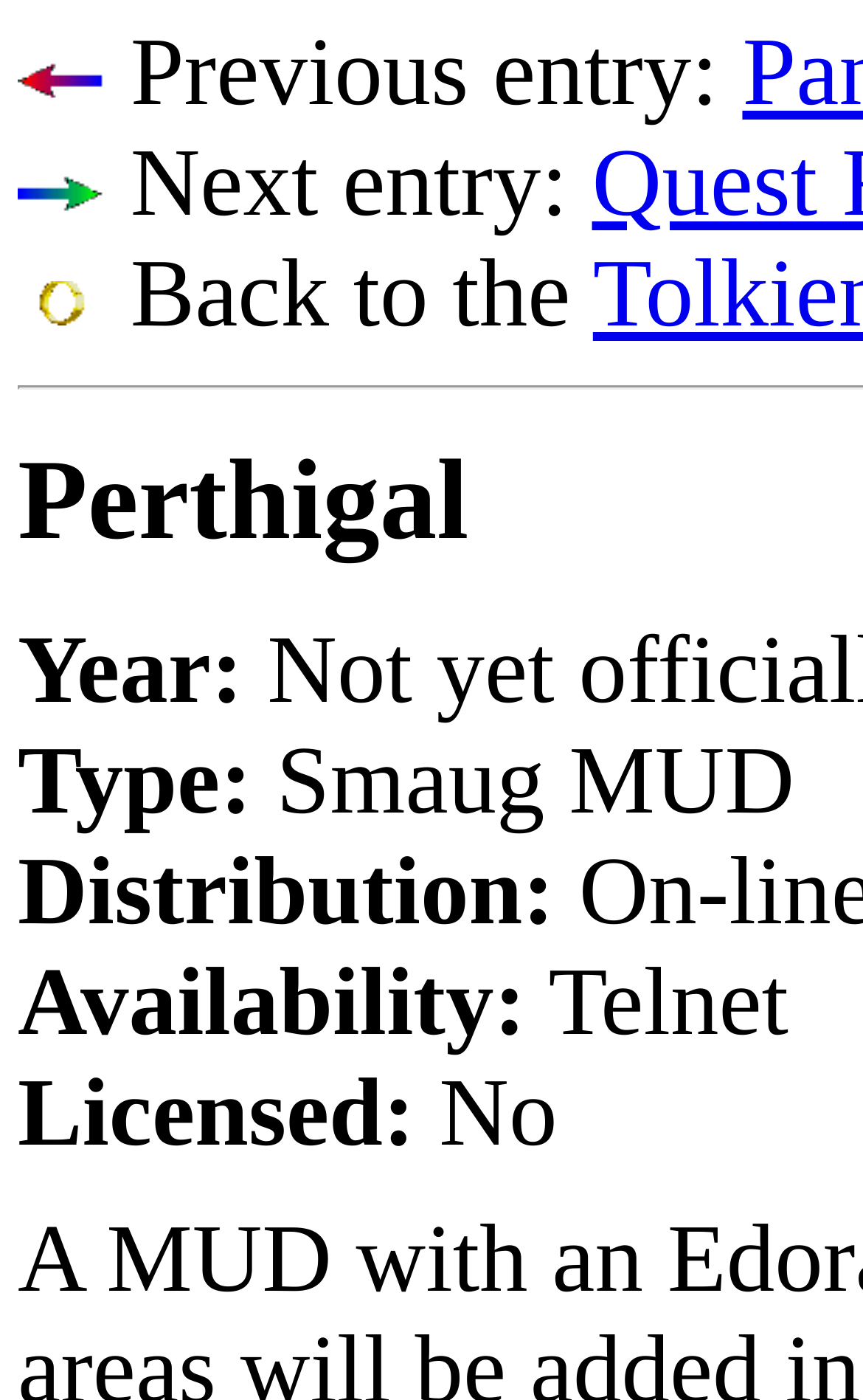How can I access Smaug MUD?
Based on the screenshot, provide a one-word or short-phrase response.

Telnet